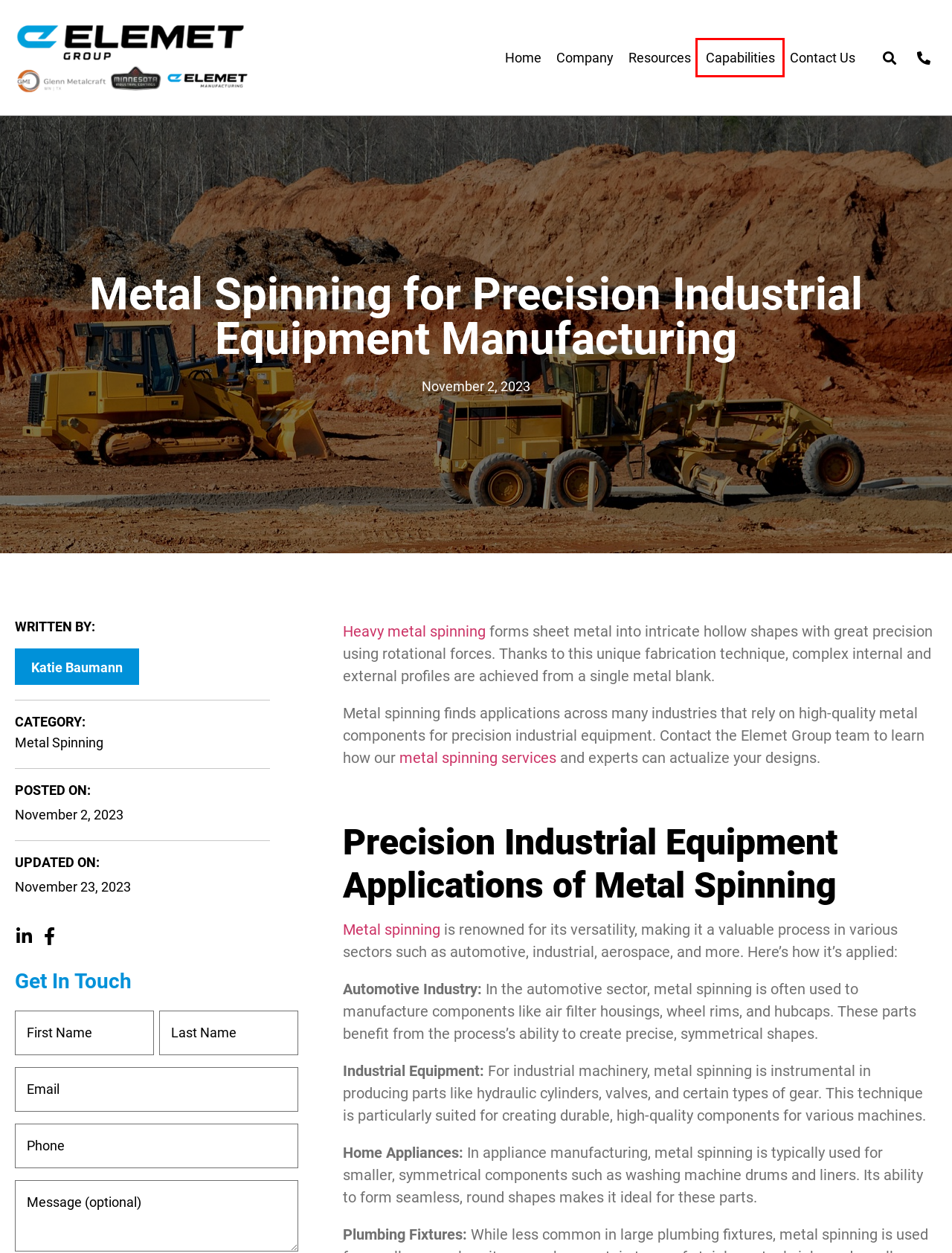Given a screenshot of a webpage featuring a red bounding box, identify the best matching webpage description for the new page after the element within the red box is clicked. Here are the options:
A. Privacy Policy - Elemet Group
B. Katie Baumann - Elemet Group
C. Complete Single-Source Manufacturing Partner | Elemet Group
D. Metal Spinning - Elemet Group
E. The Significance of Heavy Metal Spinning in Manufacturing
F. 5 Essential Types of Manufacturing Services
G. Capabilities - Elemet Group
H. Contact Us - Elemet Group

G